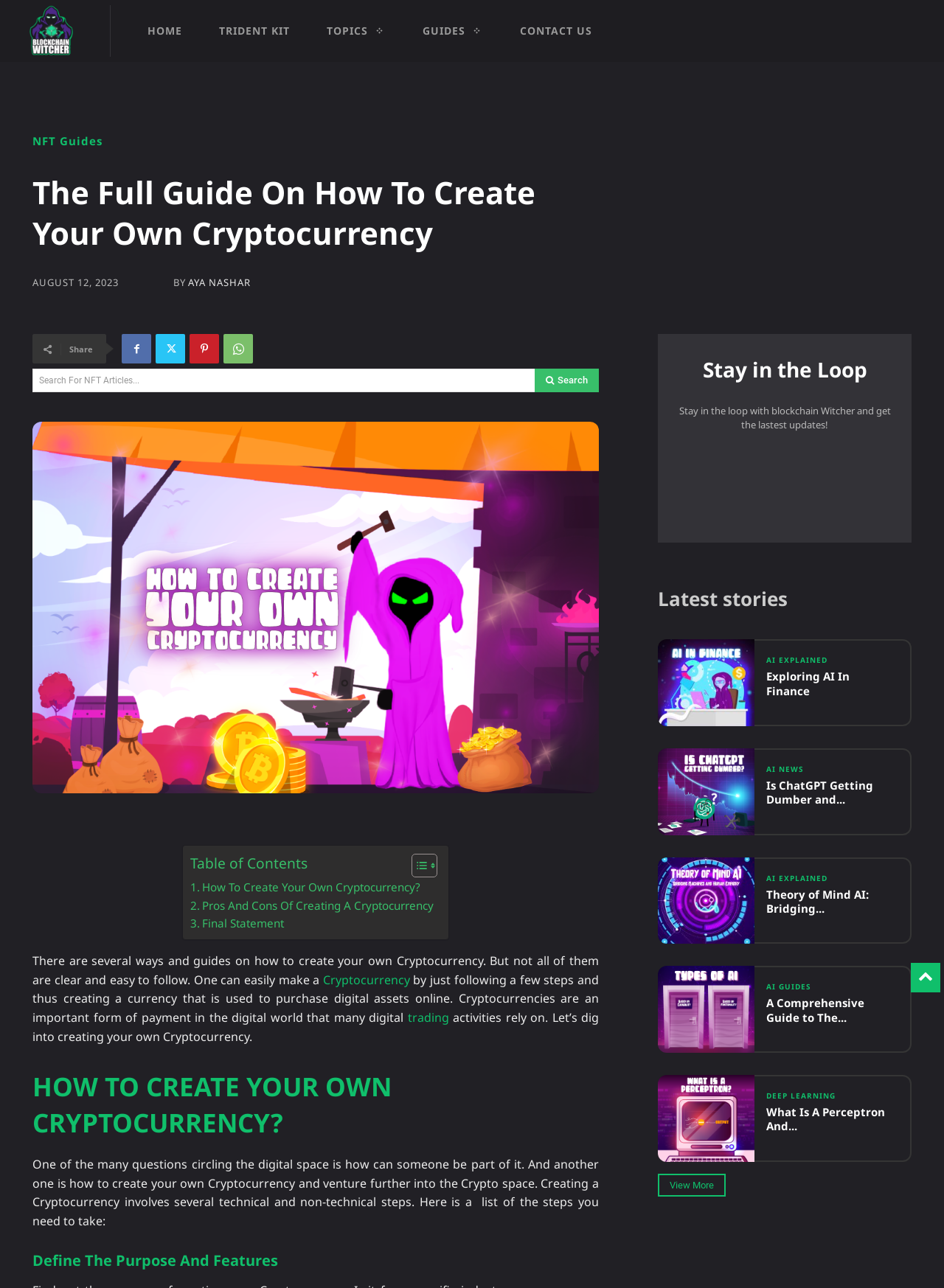What is the purpose of creating a cryptocurrency?
Refer to the image and offer an in-depth and detailed answer to the question.

According to the webpage, creating a cryptocurrency is important for digital payment in the digital world, and it can be used to purchase digital assets online.